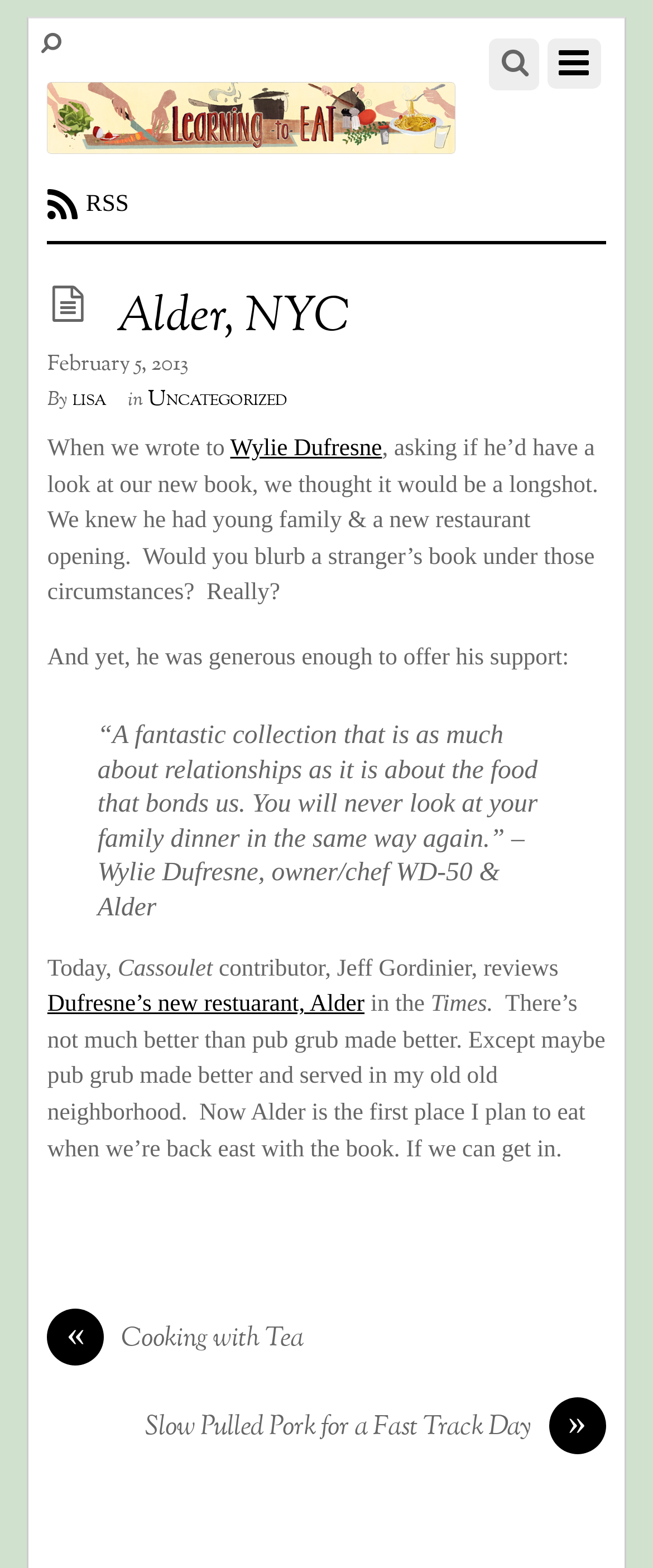Locate the bounding box coordinates of the clickable region to complete the following instruction: "Search for something."

[0.748, 0.024, 0.825, 0.057]